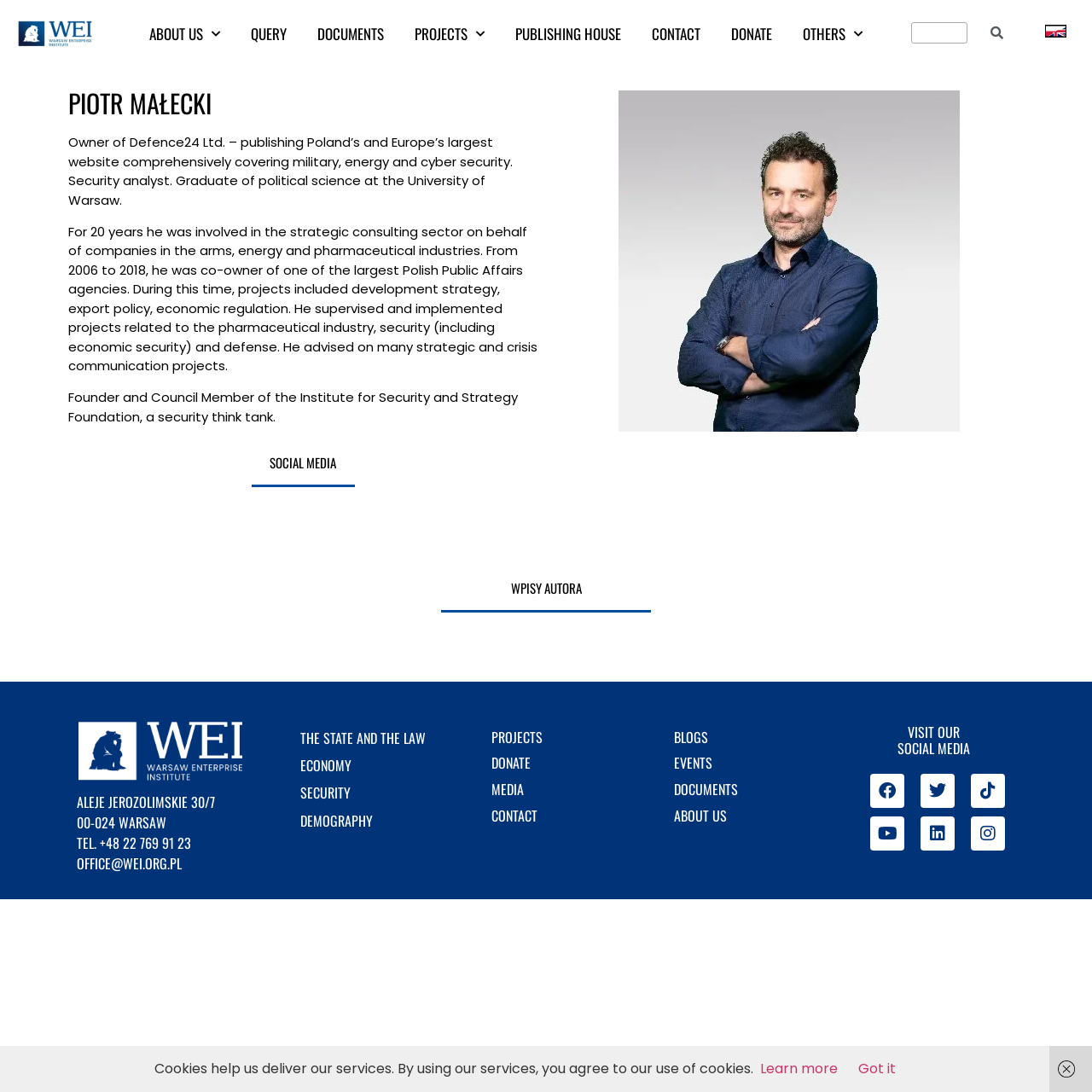Identify the bounding box of the HTML element described as: "forklift hire in Adelaide".

None